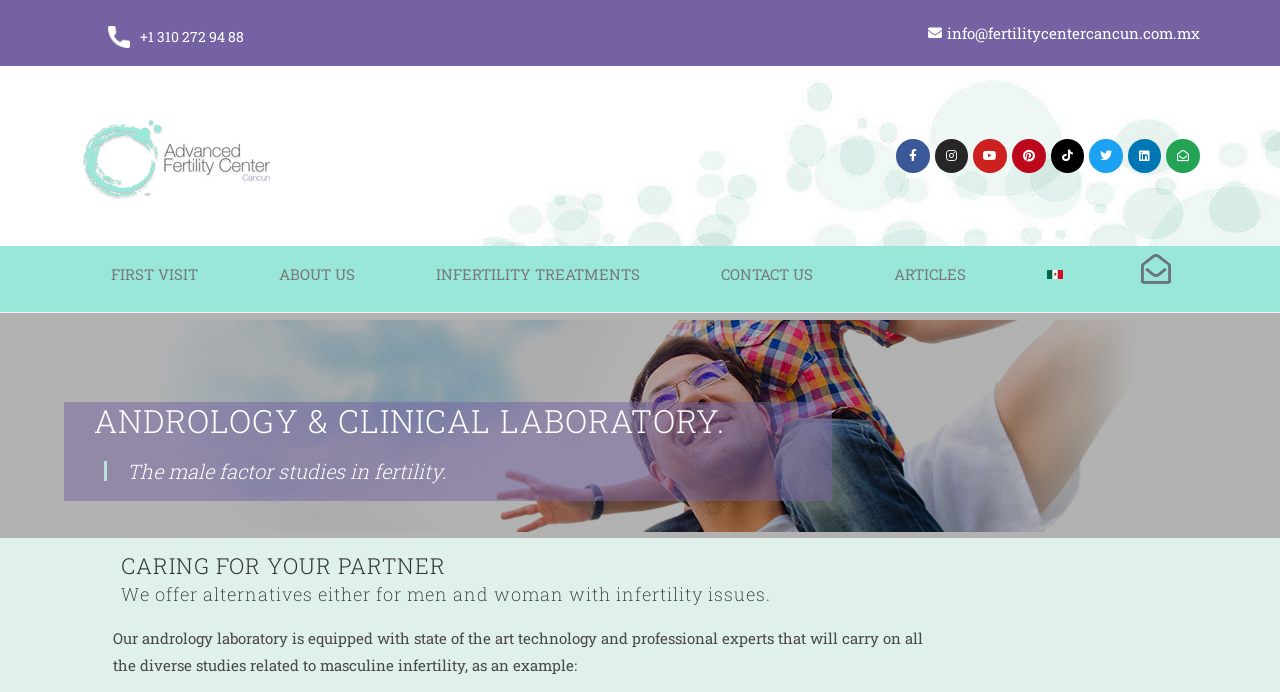Provide a brief response to the question below using one word or phrase:
What is the purpose of the andrology laboratory?

to carry on studies related to masculine infertility